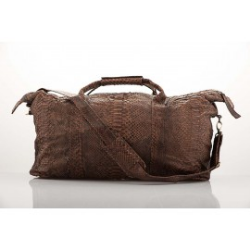Respond concisely with one word or phrase to the following query:
What is the purpose of the adjustable shoulder strap?

Versatile carrying options